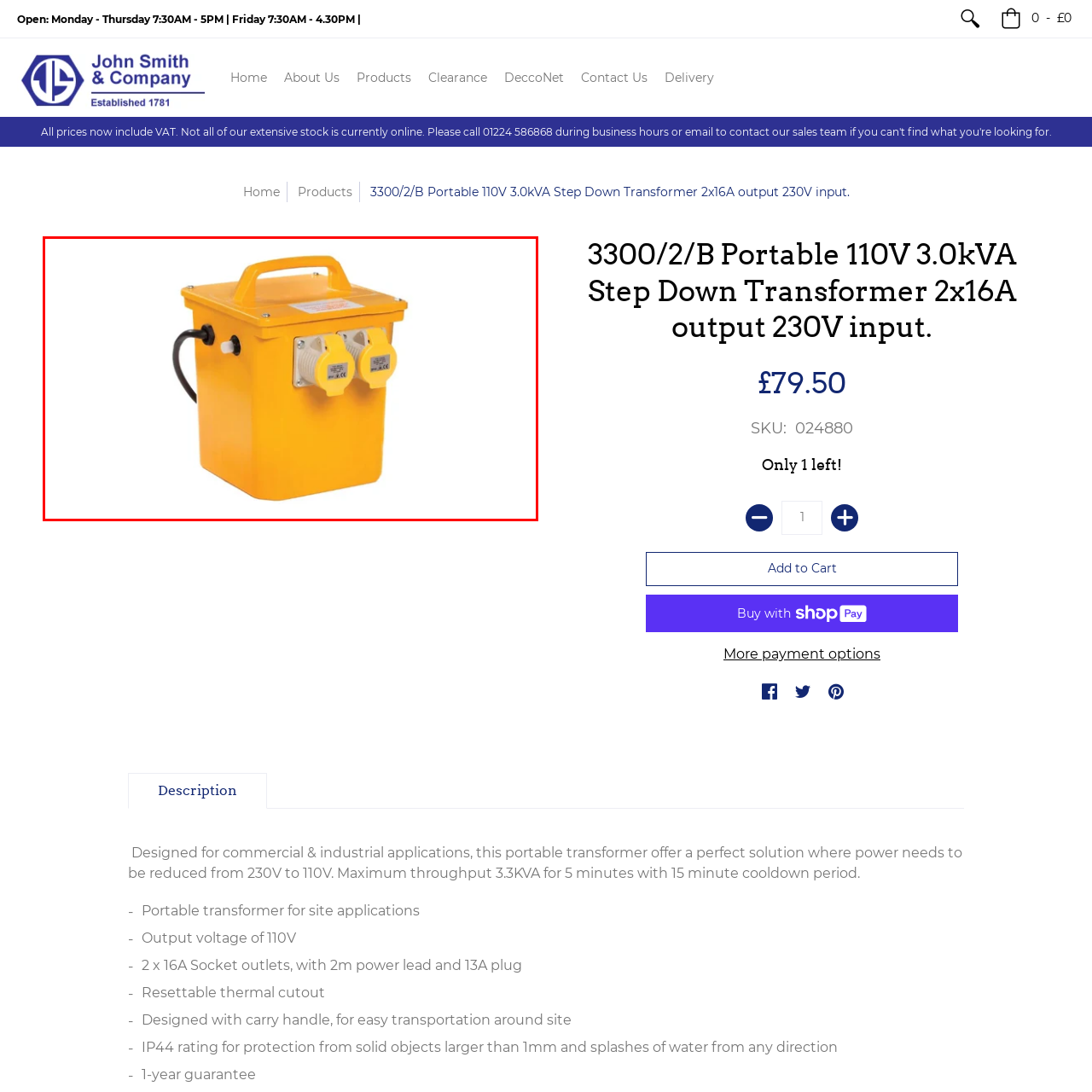Concentrate on the image inside the red border and answer the question in one word or phrase: 
What is the primary purpose of this transformer?

To power equipment requiring lower voltage